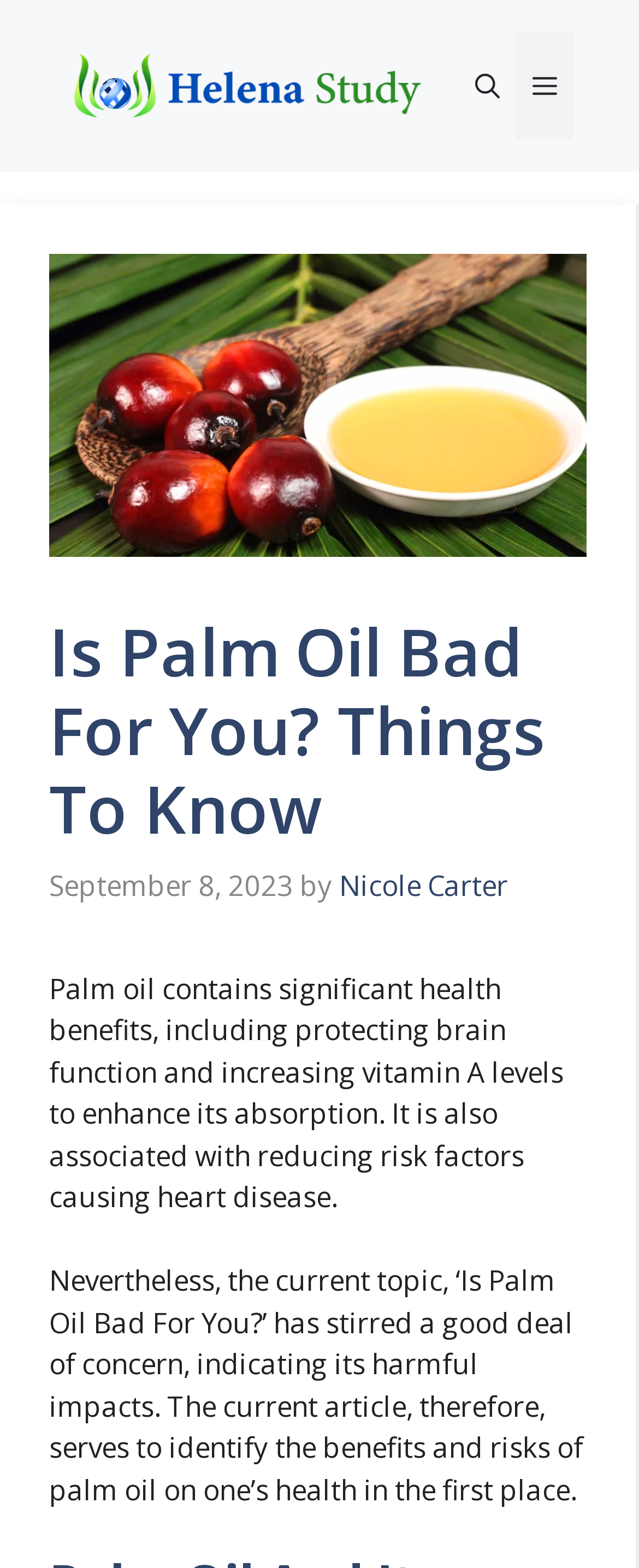Determine the primary headline of the webpage.

Is Palm Oil Bad For You? Things To Know